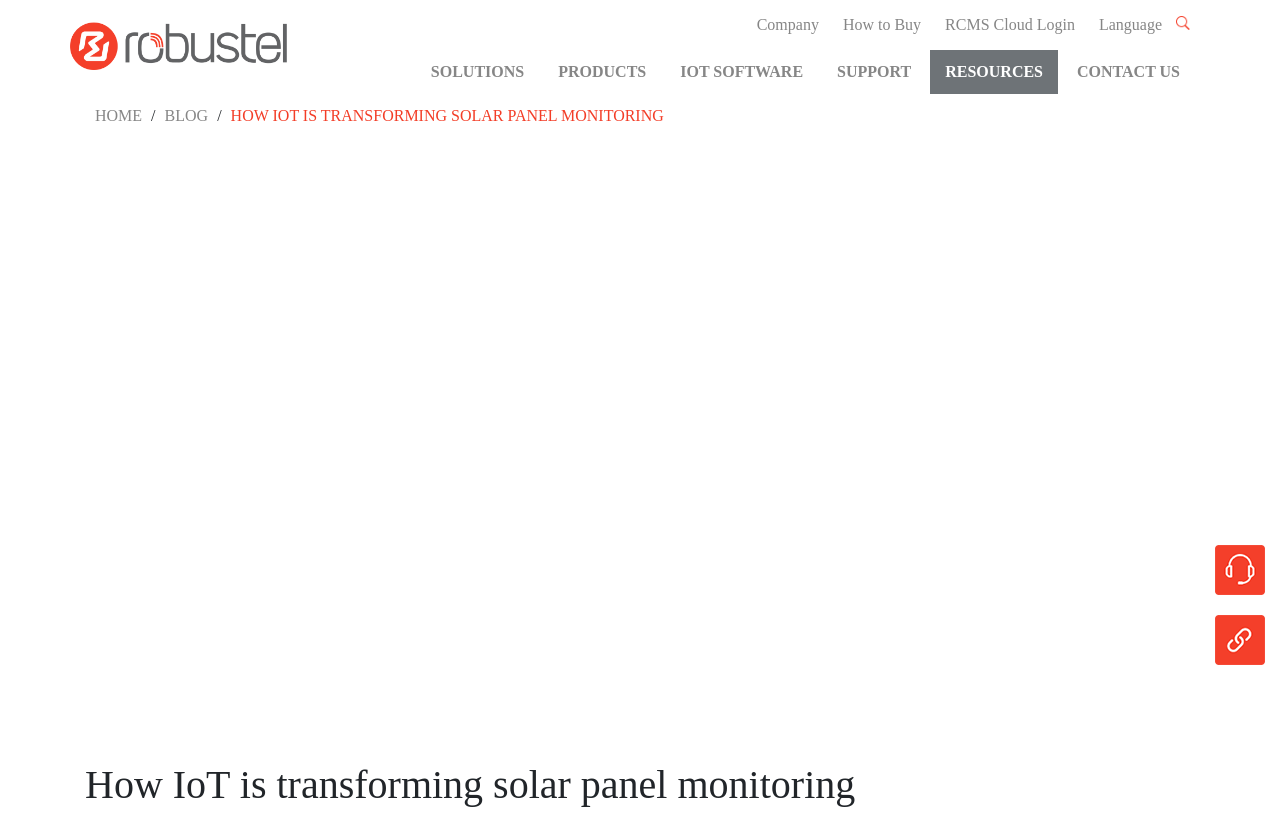Locate the bounding box coordinates of the area to click to fulfill this instruction: "Login to RCMS Cloud". The bounding box should be presented as four float numbers between 0 and 1, in the order [left, top, right, bottom].

[0.731, 0.012, 0.848, 0.048]